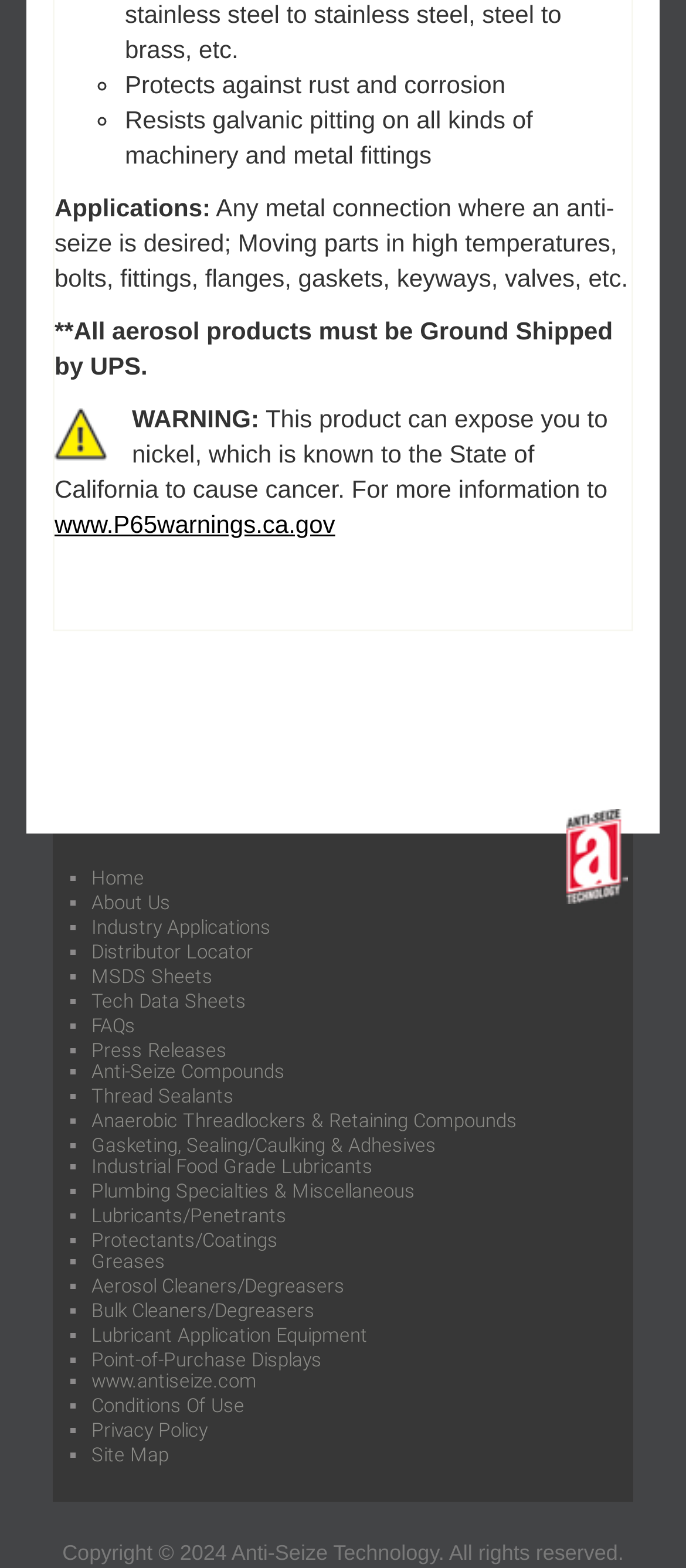Predict the bounding box coordinates of the UI element that matches this description: "Privacy Policy". The coordinates should be in the format [left, top, right, bottom] with each value between 0 and 1.

[0.133, 0.906, 0.897, 0.919]